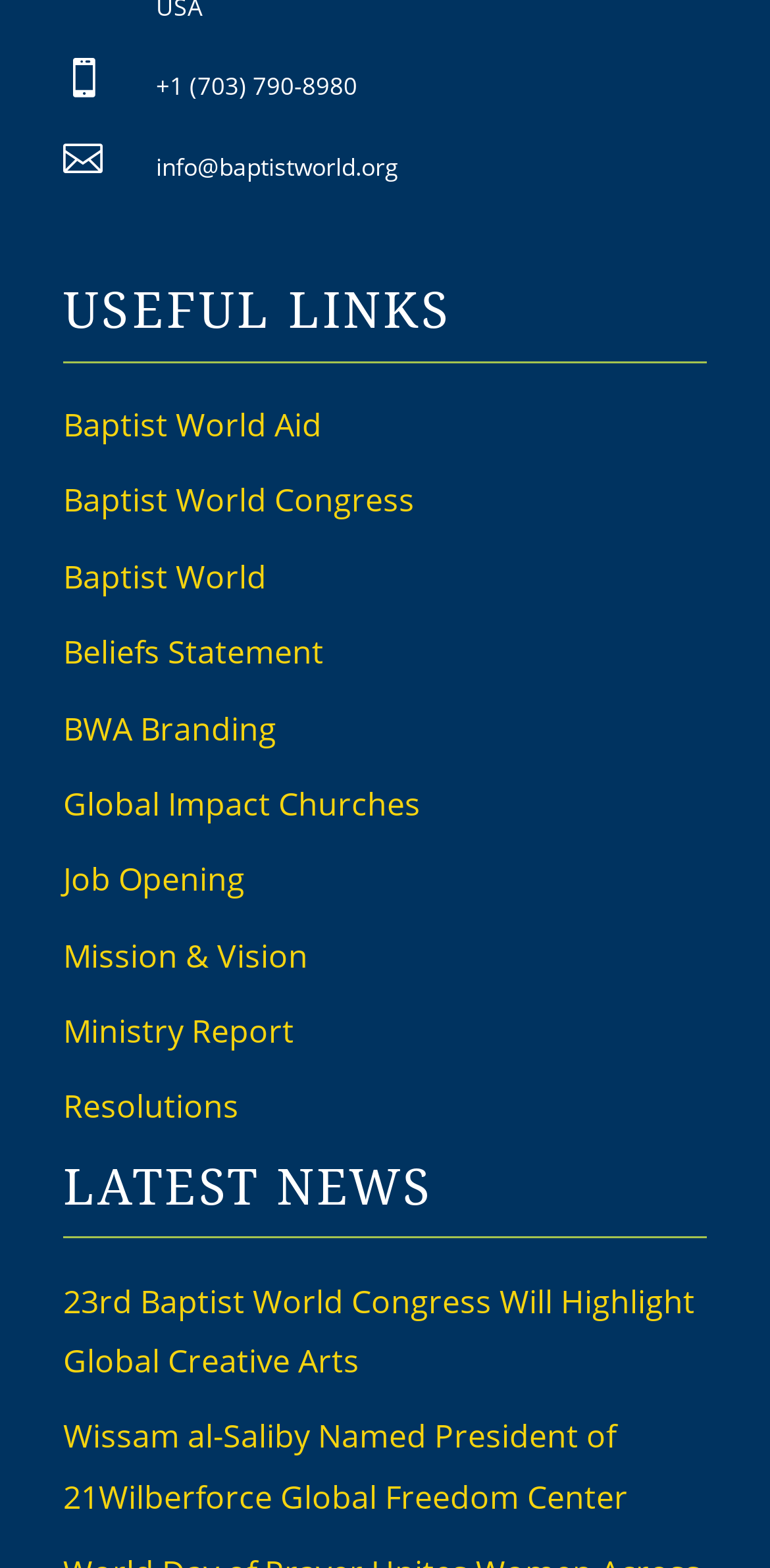Provide a one-word or short-phrase response to the question:
What is the title of the second section on the webpage?

LATEST NEWS